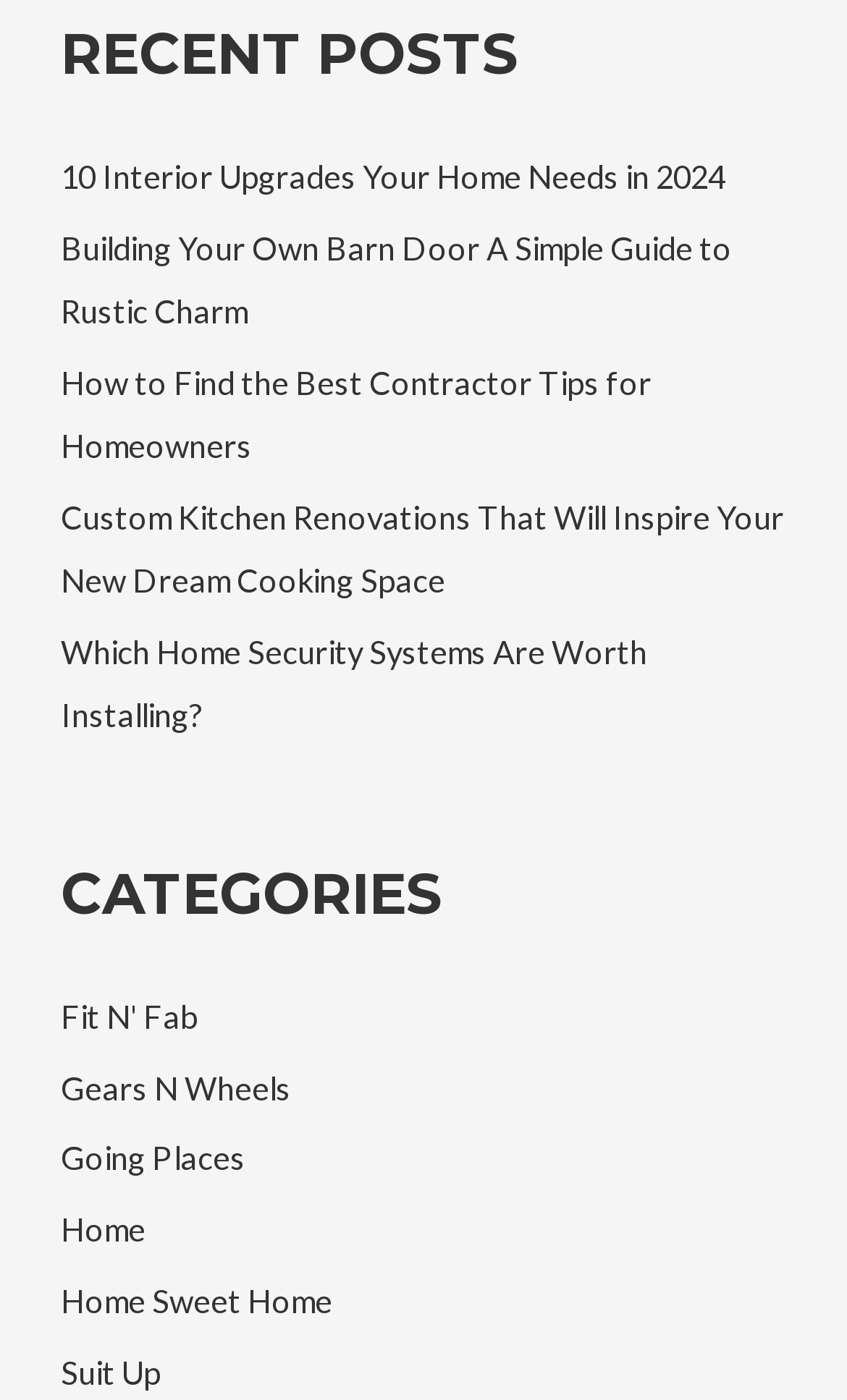How many recent posts are listed?
Based on the screenshot, provide your answer in one word or phrase.

5